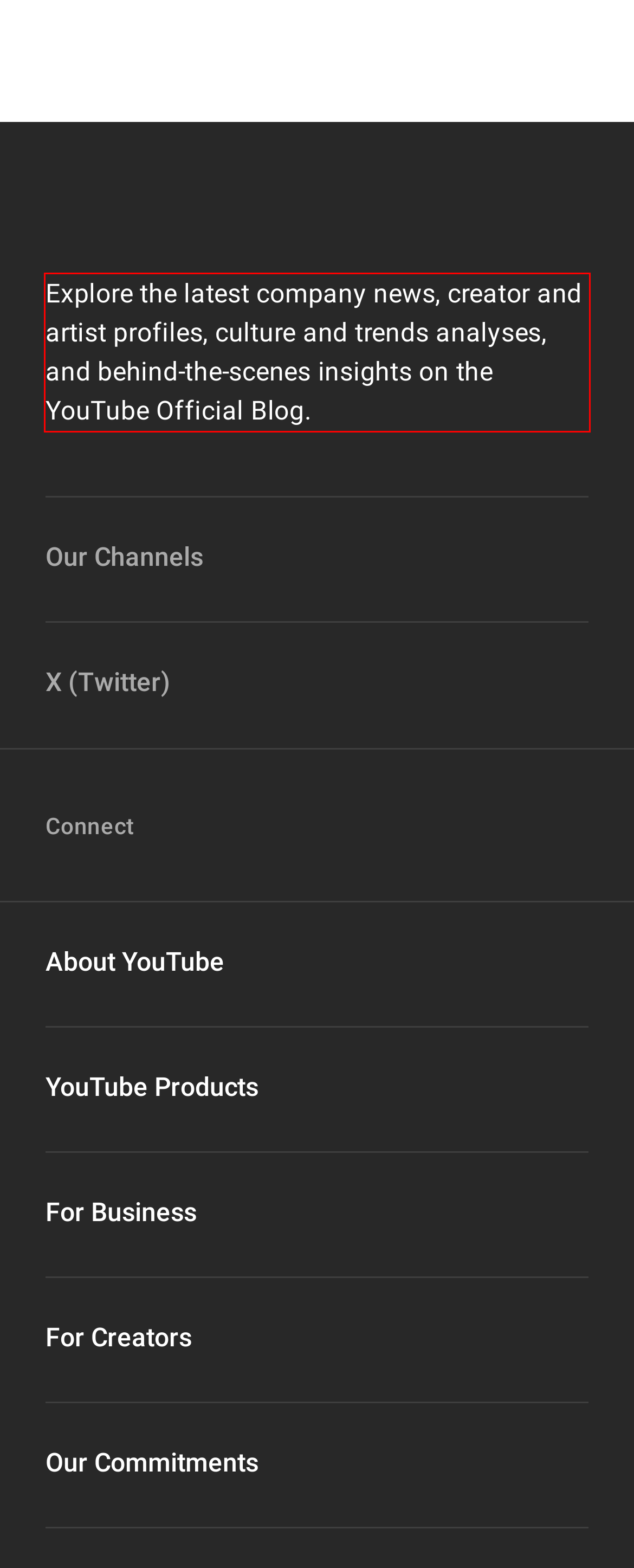Please identify the text within the red rectangular bounding box in the provided webpage screenshot.

Explore the latest company news, creator and artist profiles, culture and trends analyses, and behind-the-scenes insights on the YouTube Official Blog.